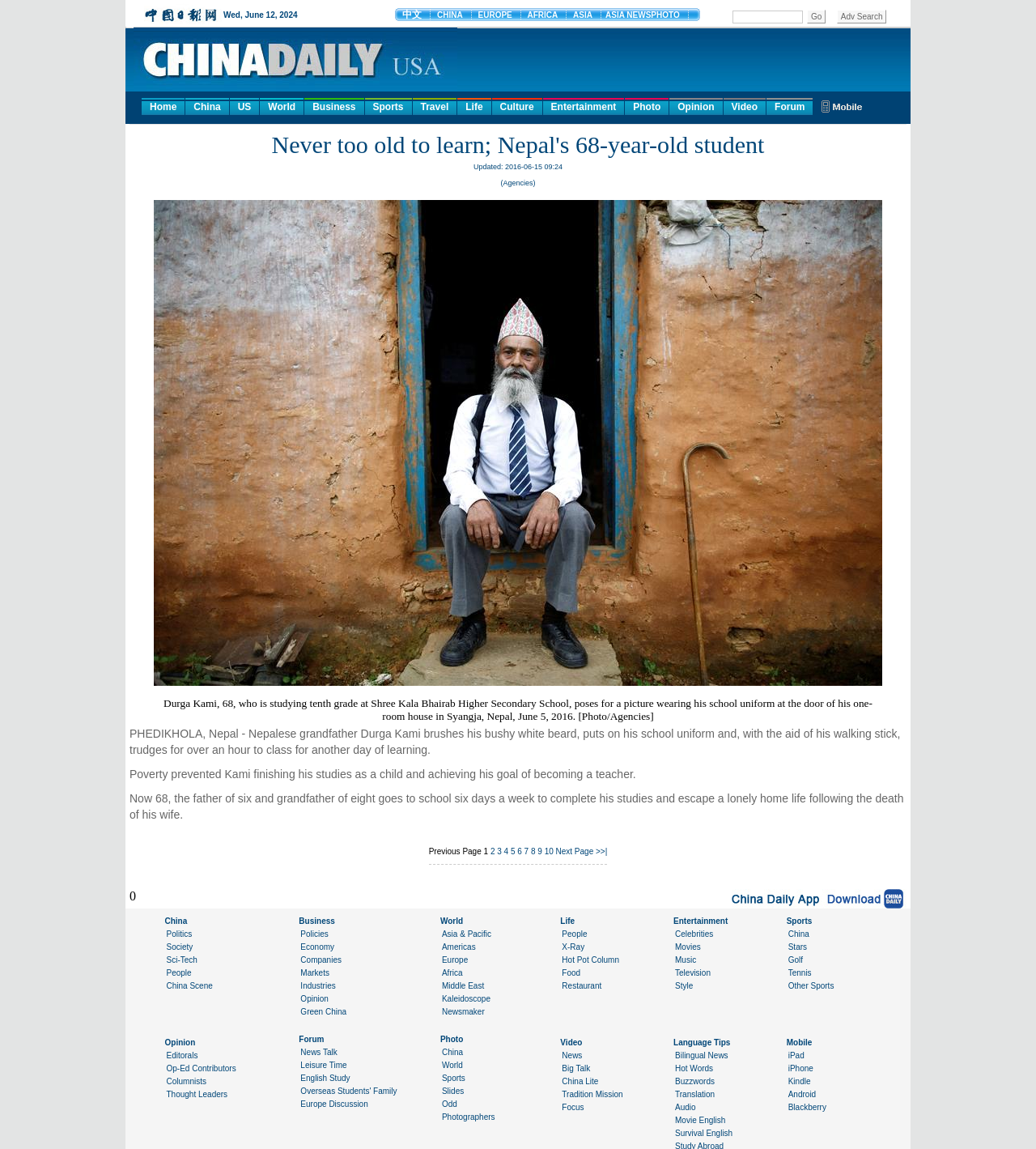Locate the bounding box coordinates of the clickable part needed for the task: "Read the news about Nepal's 68-year-old student".

[0.148, 0.376, 0.852, 0.388]